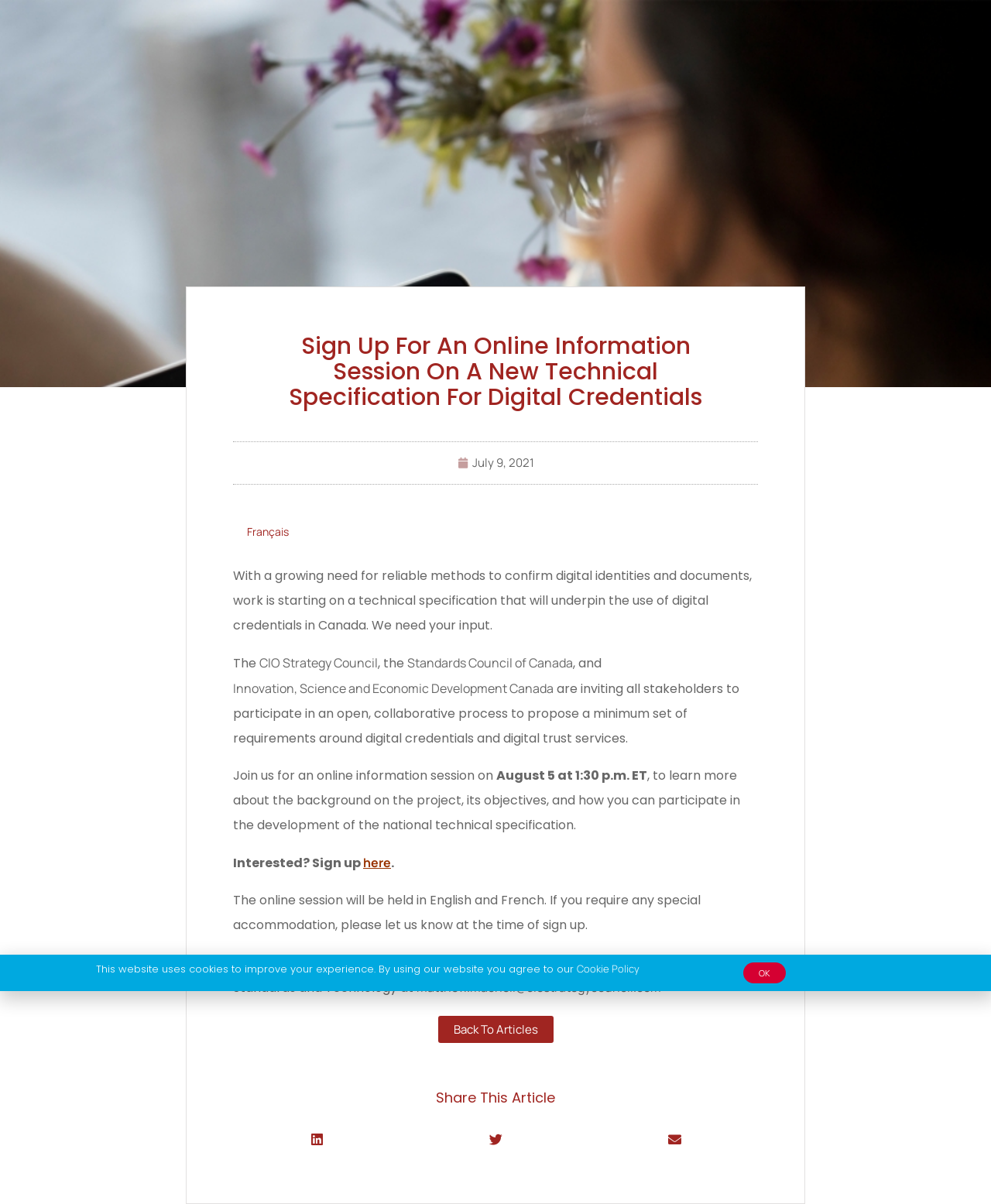Show the bounding box coordinates of the element that should be clicked to complete the task: "Learn more about the project".

[0.501, 0.637, 0.653, 0.652]